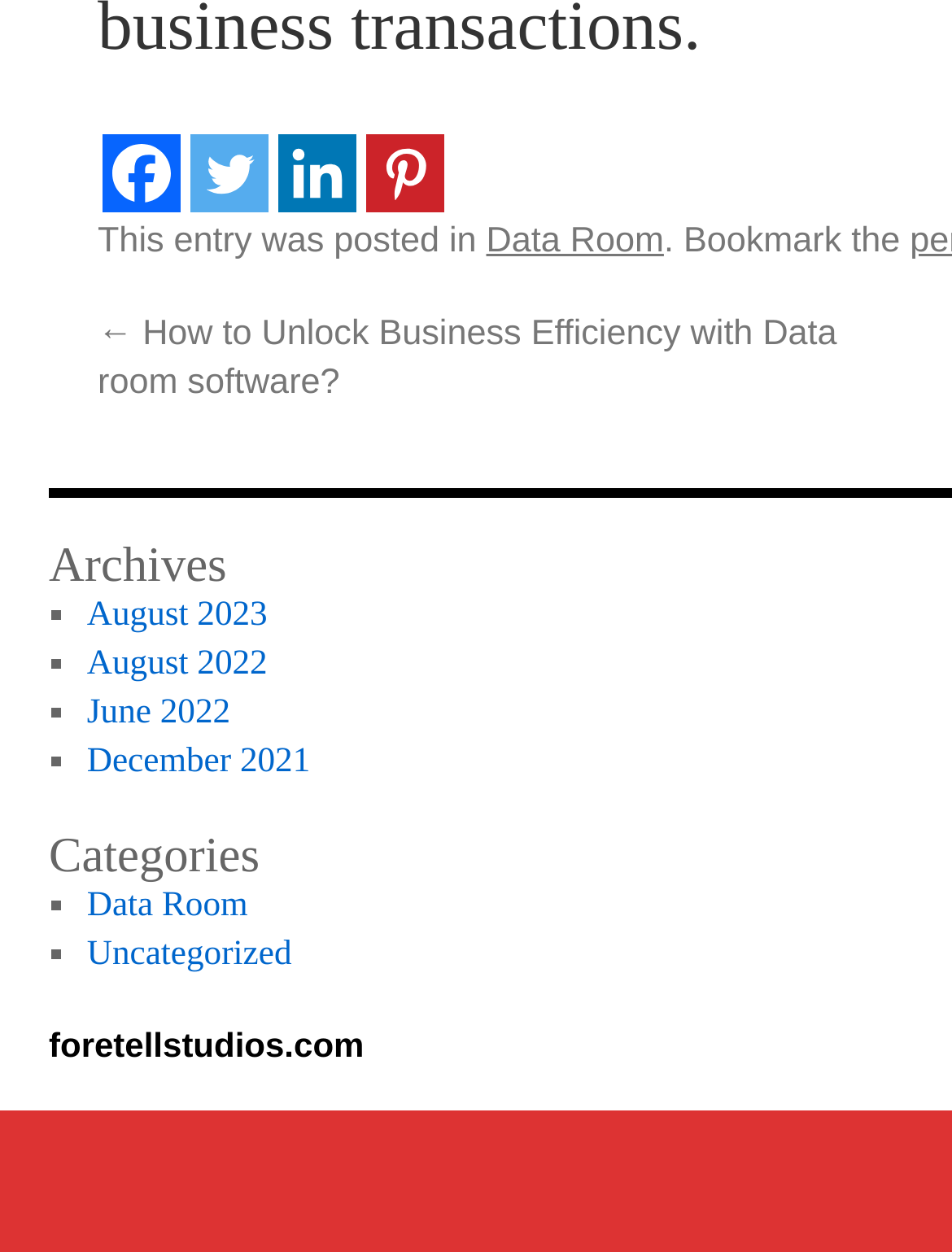Show the bounding box coordinates of the element that should be clicked to complete the task: "Read the post about Data Room".

[0.511, 0.177, 0.697, 0.209]